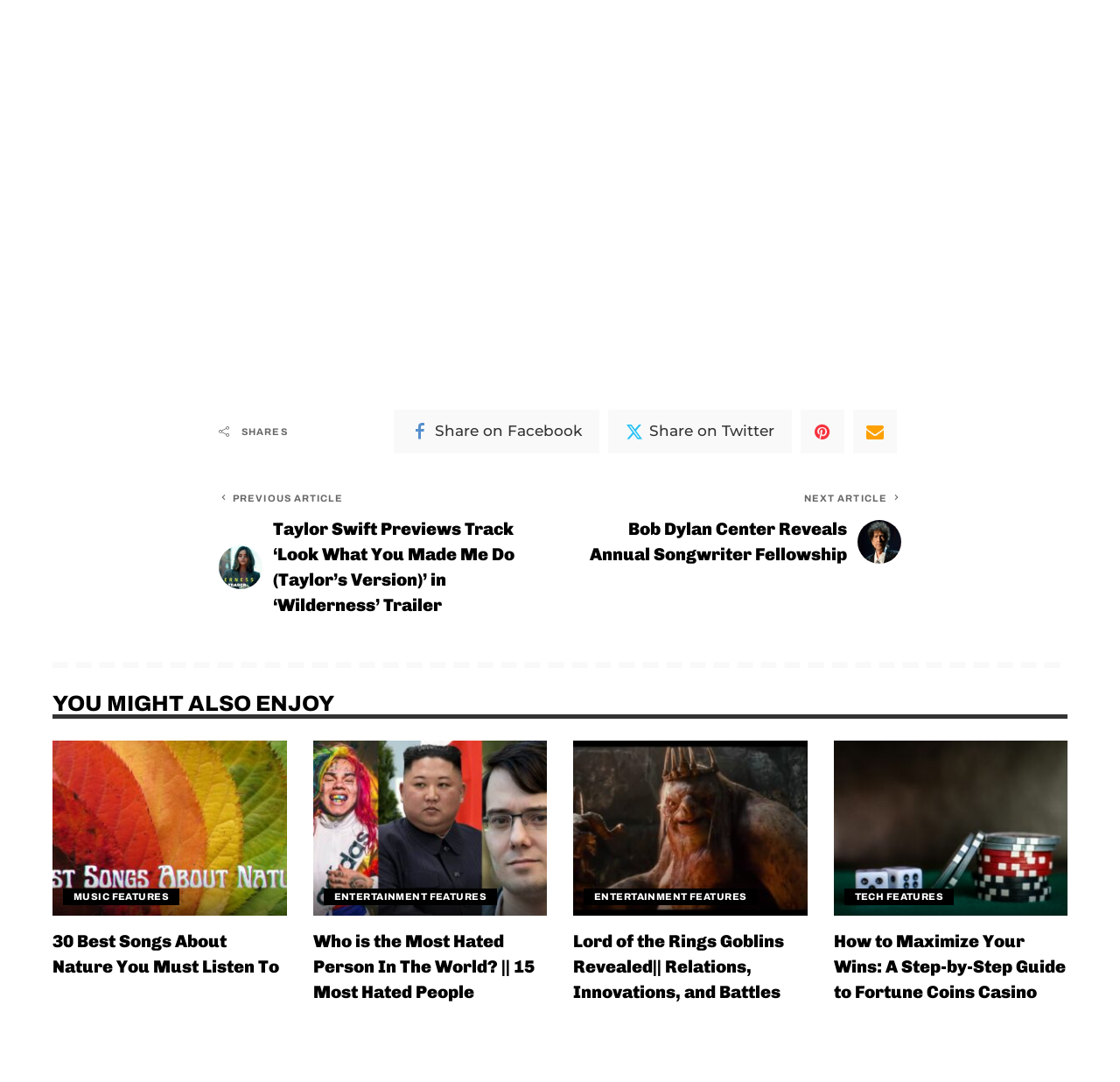Give a short answer using one word or phrase for the question:
What is the last article listed under 'YOU MIGHT ALSO ENJOY'?

How to Maximize Your Wins